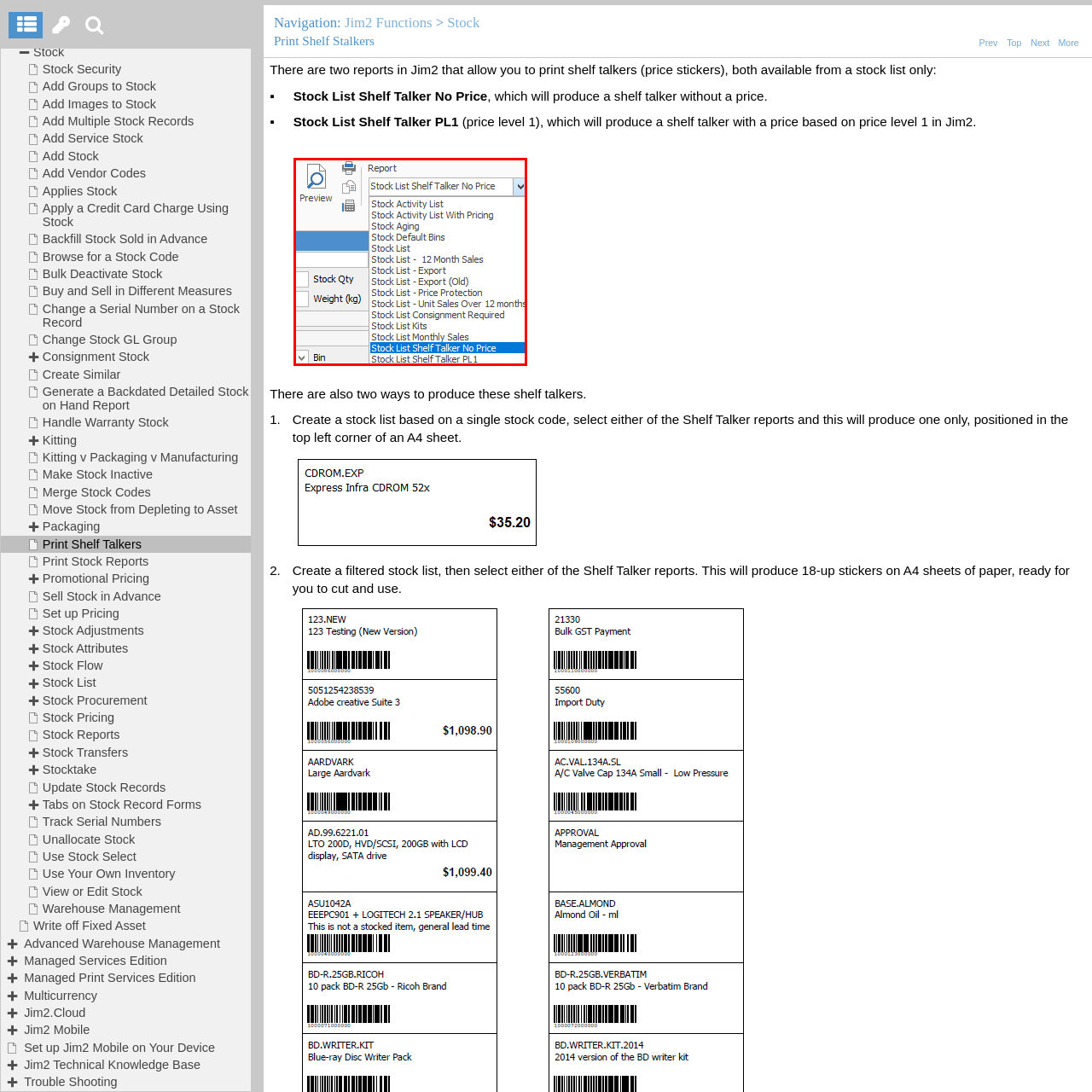Pay attention to the content inside the red bounding box and deliver a detailed answer to the following question based on the image's details: What is the likely target audience of this software application?

The screenshot displays a user interface focused on stock management and reporting, with features like quick access to different report types related to stock quantities and details, suggesting that the software application is designed to assist users involved in inventory management, likely in a retail or warehouse setting.